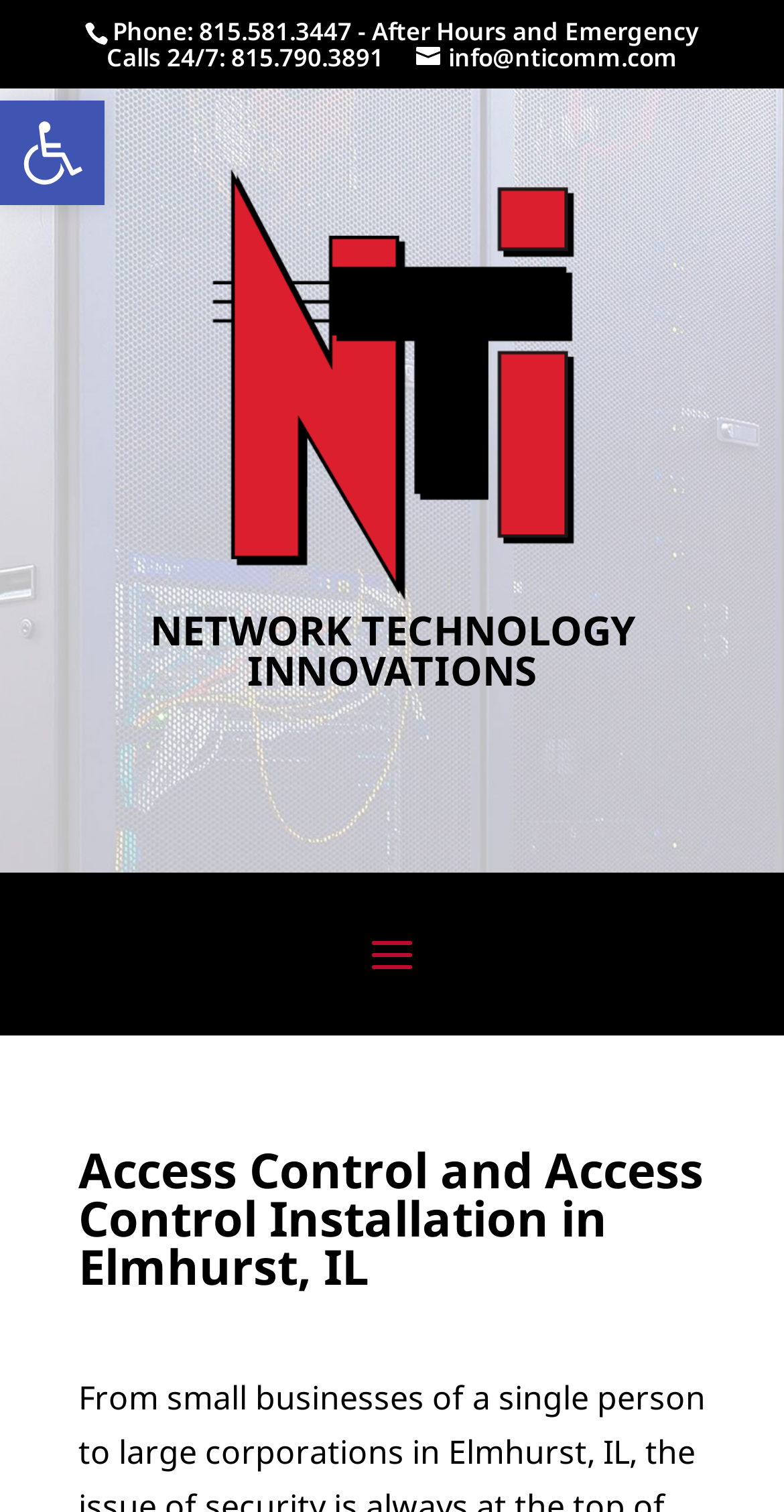How many phone numbers are listed?
Look at the screenshot and give a one-word or phrase answer.

2